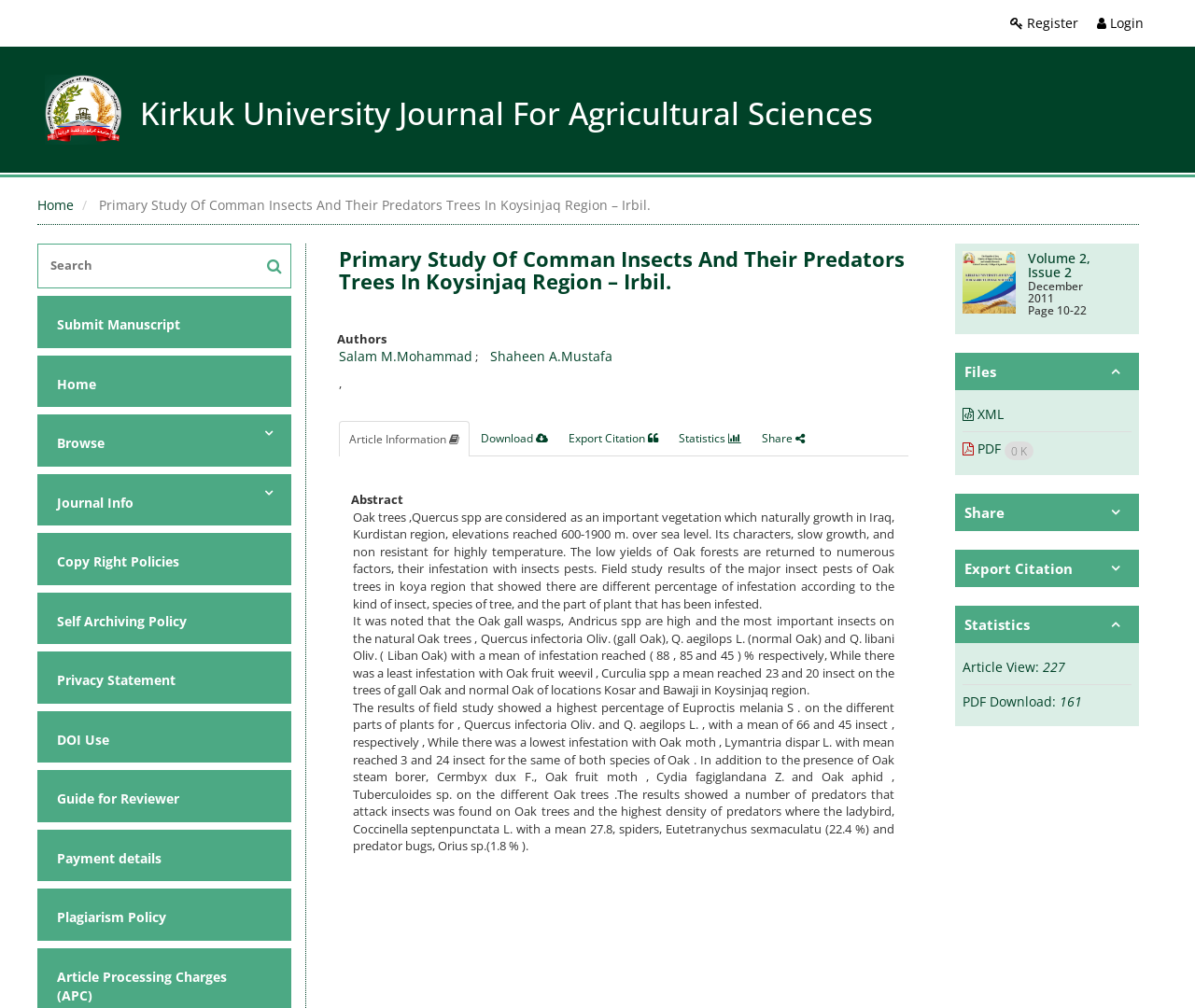Using the description "Volume 2, Issue 2", locate and provide the bounding box of the UI element.

[0.86, 0.247, 0.913, 0.279]